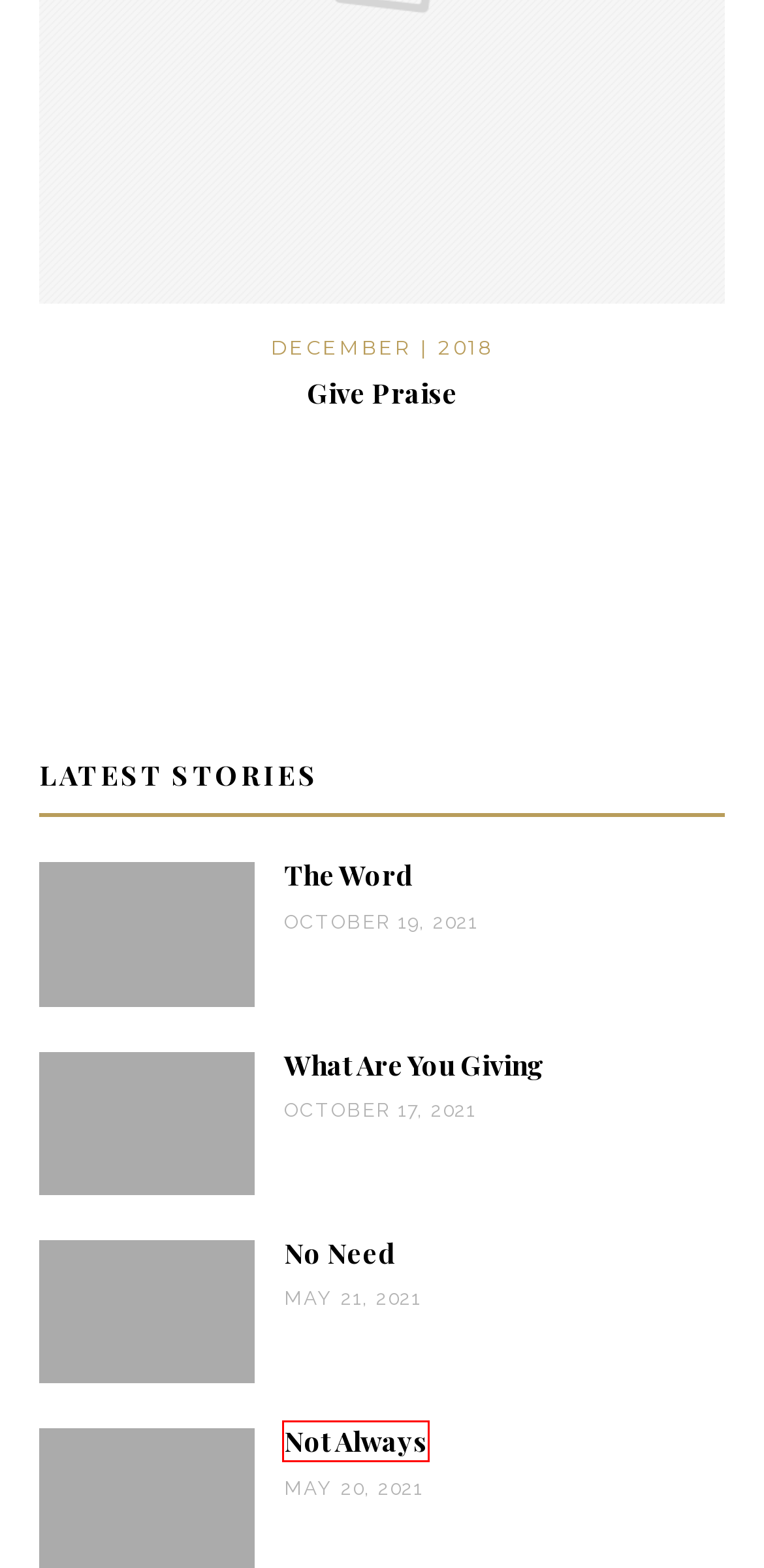Consider the screenshot of a webpage with a red bounding box around an element. Select the webpage description that best corresponds to the new page after clicking the element inside the red bounding box. Here are the candidates:
A. Give Praise – Faithful Flo
B. The Word – Faithful Flo
C. No Need – Faithful Flo
D. What Are You Giving – Faithful Flo
E. December | 2018 – Faithful Flo
F. Desire – Faithful Flo
G. Not Always – Faithful Flo
H. Plan – Faithful Flo

G